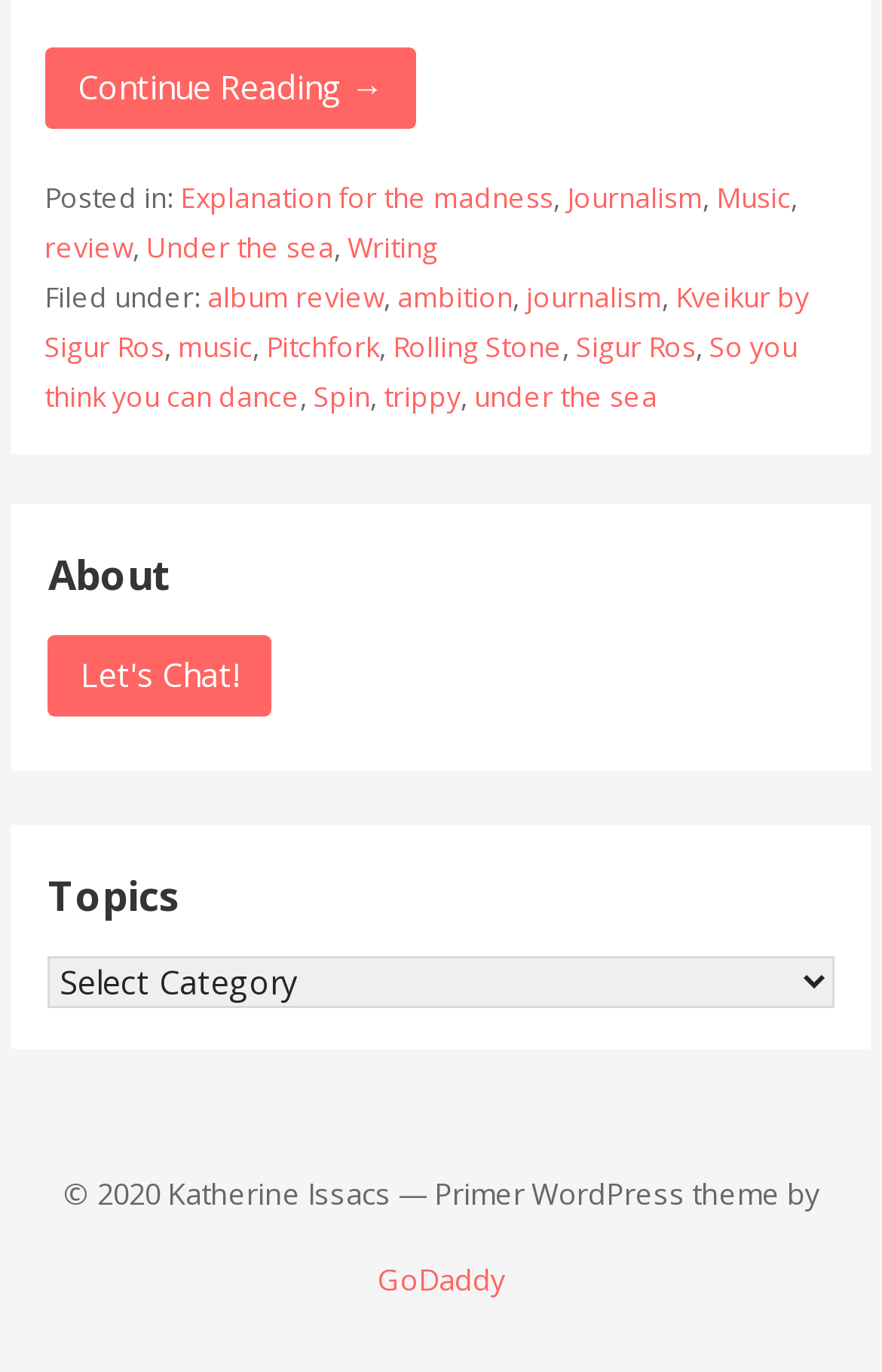Identify the bounding box coordinates of the region that should be clicked to execute the following instruction: "Click on 'Let's Chat!'".

[0.055, 0.464, 0.308, 0.523]